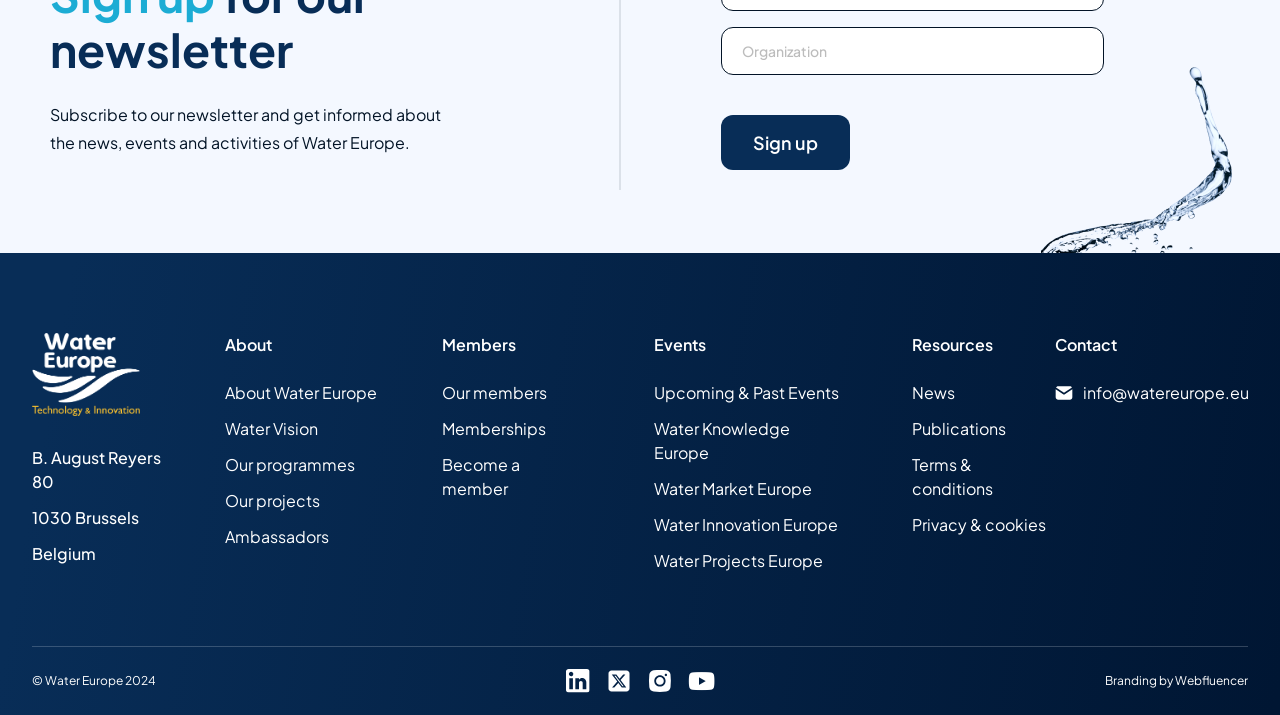What is the purpose of the textbox?
Examine the image and provide an in-depth answer to the question.

I inferred the purpose of the textbox by its label 'Organization' and its proximity to the 'Sign up' button, suggesting that it is used to input the organization's name during the sign-up process.